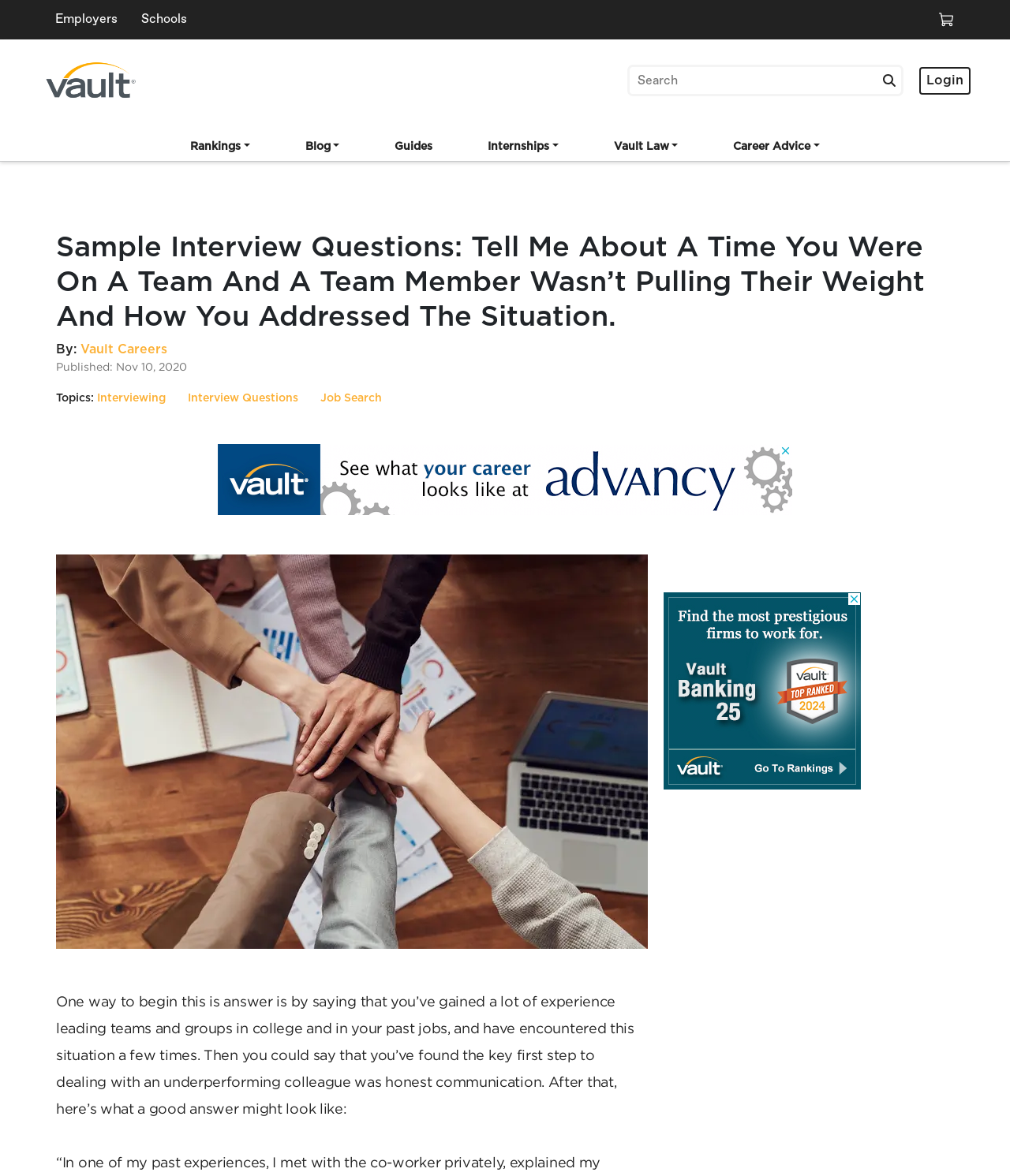What is the topic of the article?
Based on the screenshot, provide a one-word or short-phrase response.

Interviewing